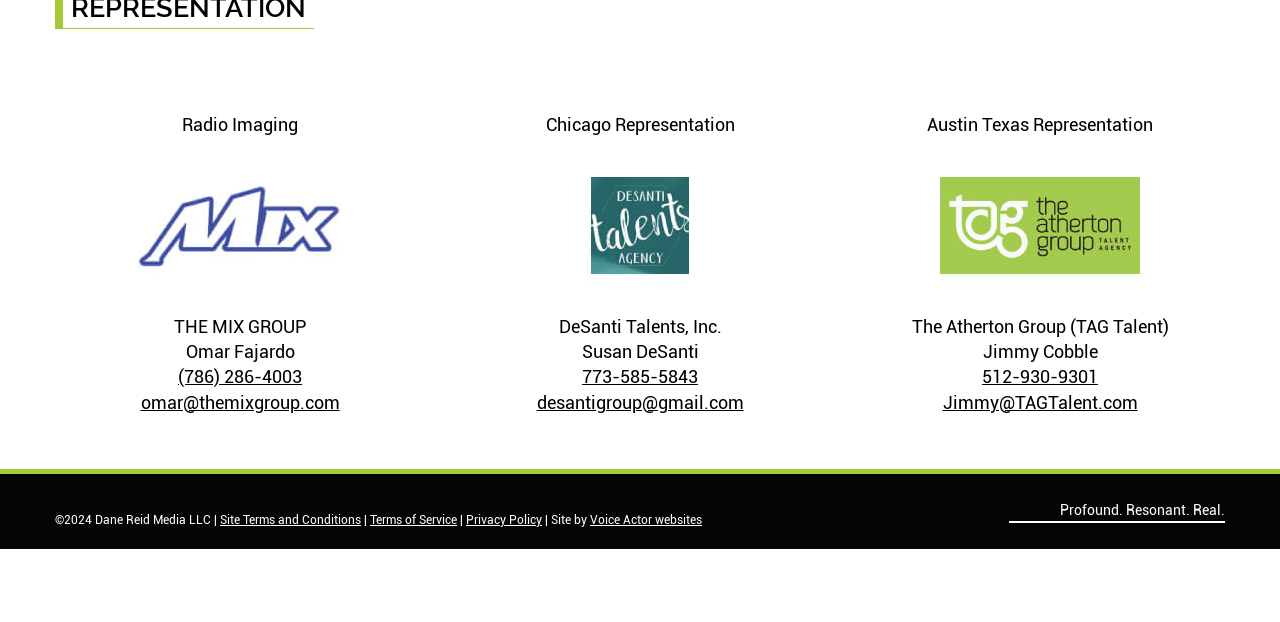Who is the representative in Chicago?
Could you please answer the question thoroughly and with as much detail as possible?

The webpage has a static text element 'Susan DeSanti' which is associated with 'DeSanti Talents, Inc.' and 'Chicago Representation', indicating that she is the representative in Chicago.